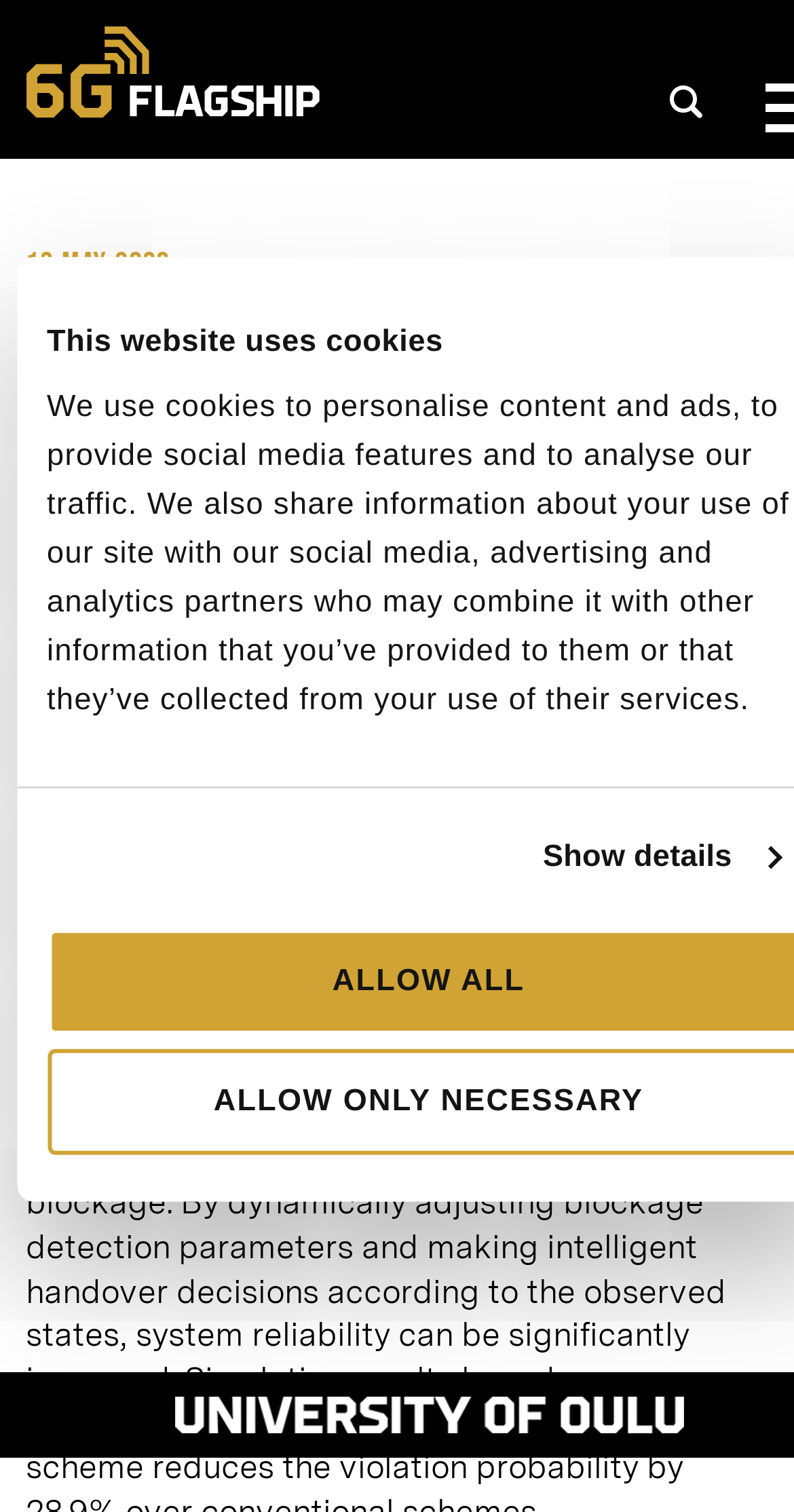Elaborate on the information and visuals displayed on the webpage.

The webpage appears to be an article or research paper page, with a focus on a specific topic in wireless systems. At the top-left corner, there is a link to the main page of "6G Flagship" accompanied by a small image, likely a logo. 

On the top-right corner, there is a search button with a small magnifying glass icon. Below the search button, there is a time element showing the date "13 May 2020". 

The main content of the page is headed by a title "A Deep Reinforcement Learning Framework to Combat Dynamic Blockage in mmWave V2X Networks", which is a long and descriptive title. This title is positioned above the center of the page, spanning almost the entire width. 

At the bottom of the page, there is a link to "Show details" positioned near the center. Above this link, there is a University of Oulu logo, located near the bottom-right corner of the page.